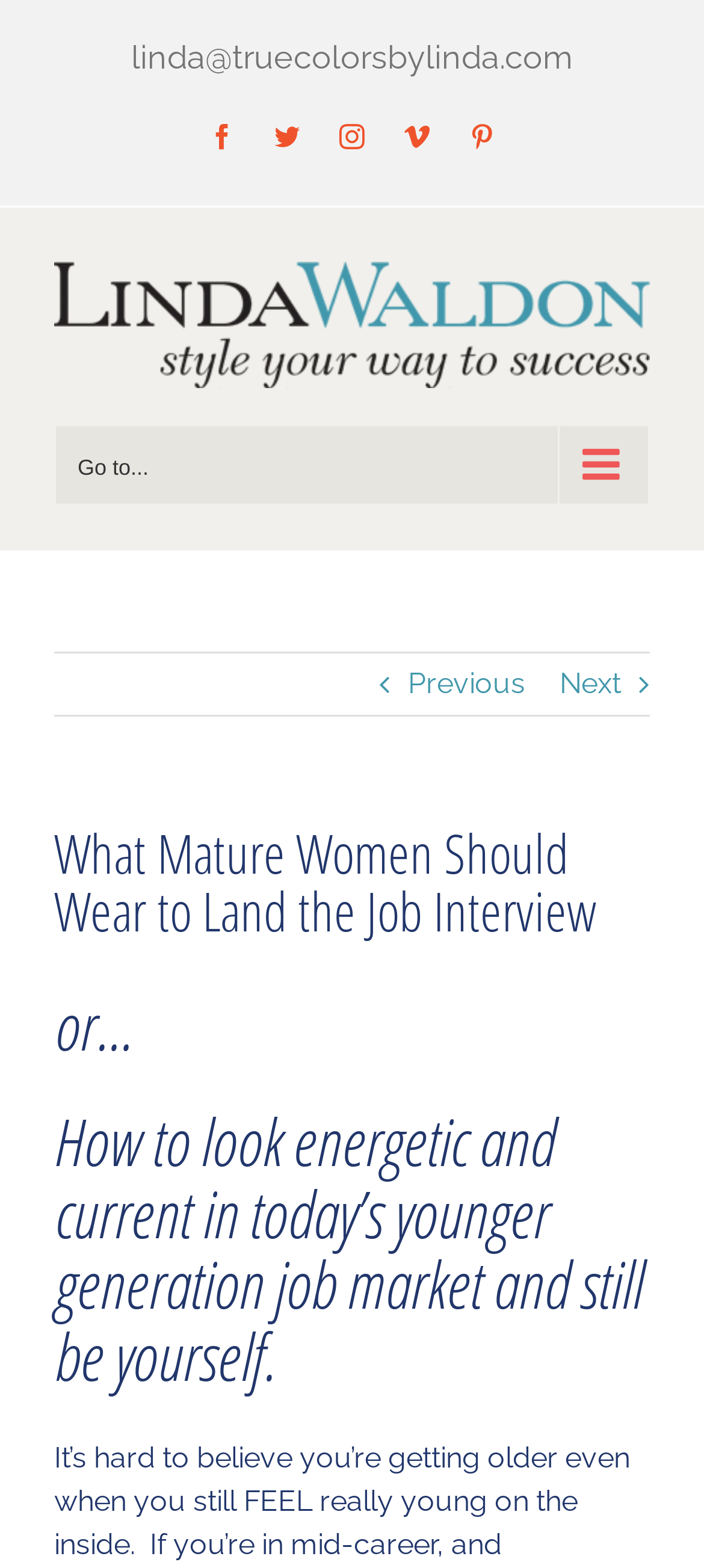From the element description: "alt="True Colors By Linda Logo"", extract the bounding box coordinates of the UI element. The coordinates should be expressed as four float numbers between 0 and 1, in the order [left, top, right, bottom].

[0.077, 0.166, 0.923, 0.248]